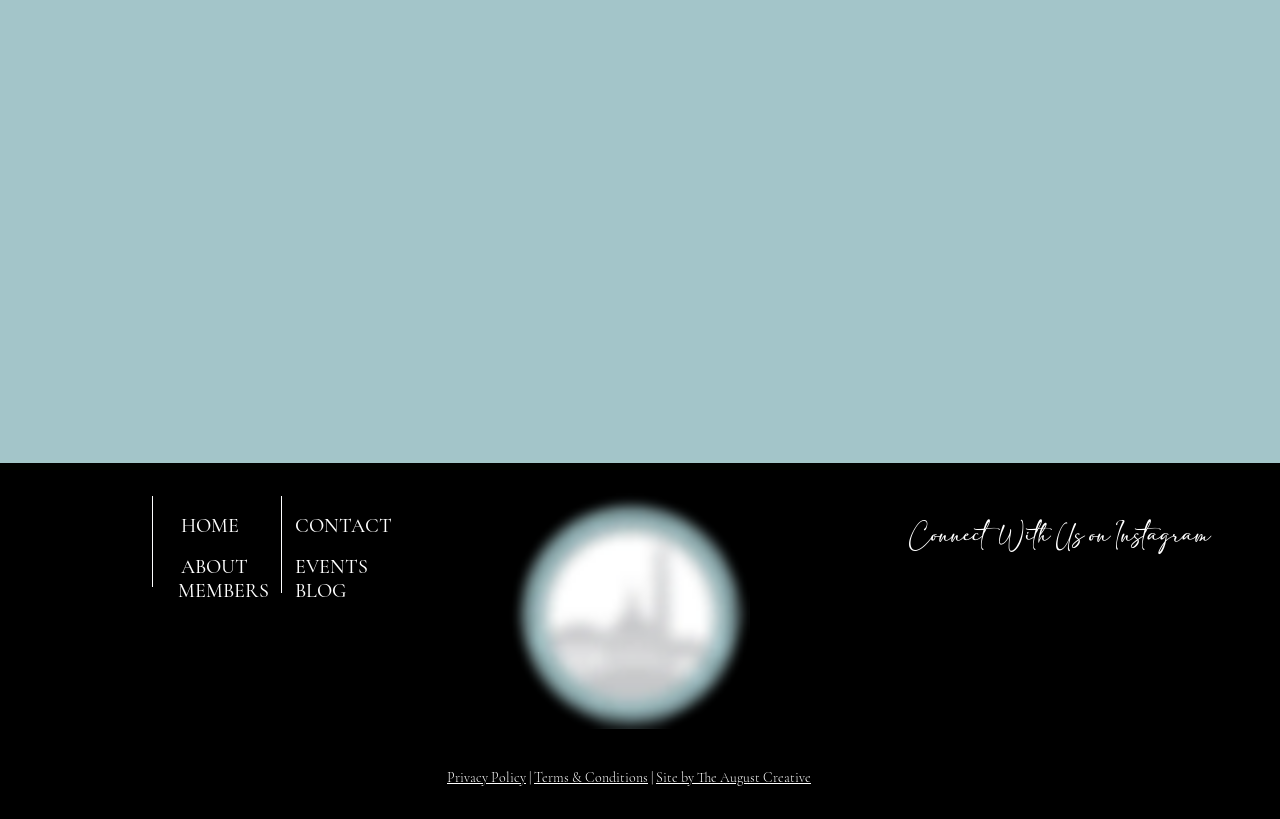What is the name of the logo image?
Give a one-word or short phrase answer based on the image.

awpLOGObw.png